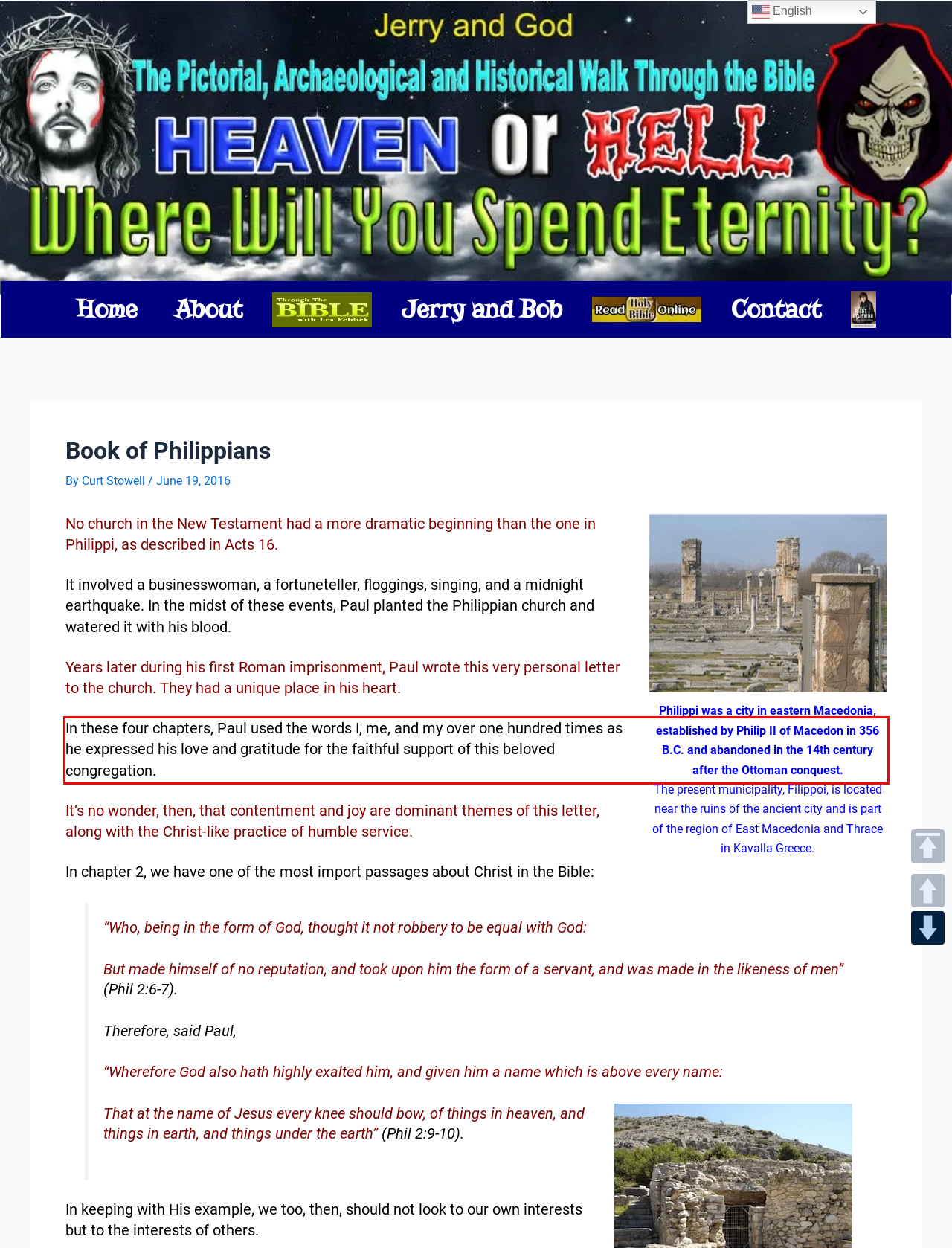You have a screenshot of a webpage with a UI element highlighted by a red bounding box. Use OCR to obtain the text within this highlighted area.

In these four chapters, Paul used the words I, me, and my over one hundred times as he expressed his love and gratitude for the faithful support of this beloved congregation.